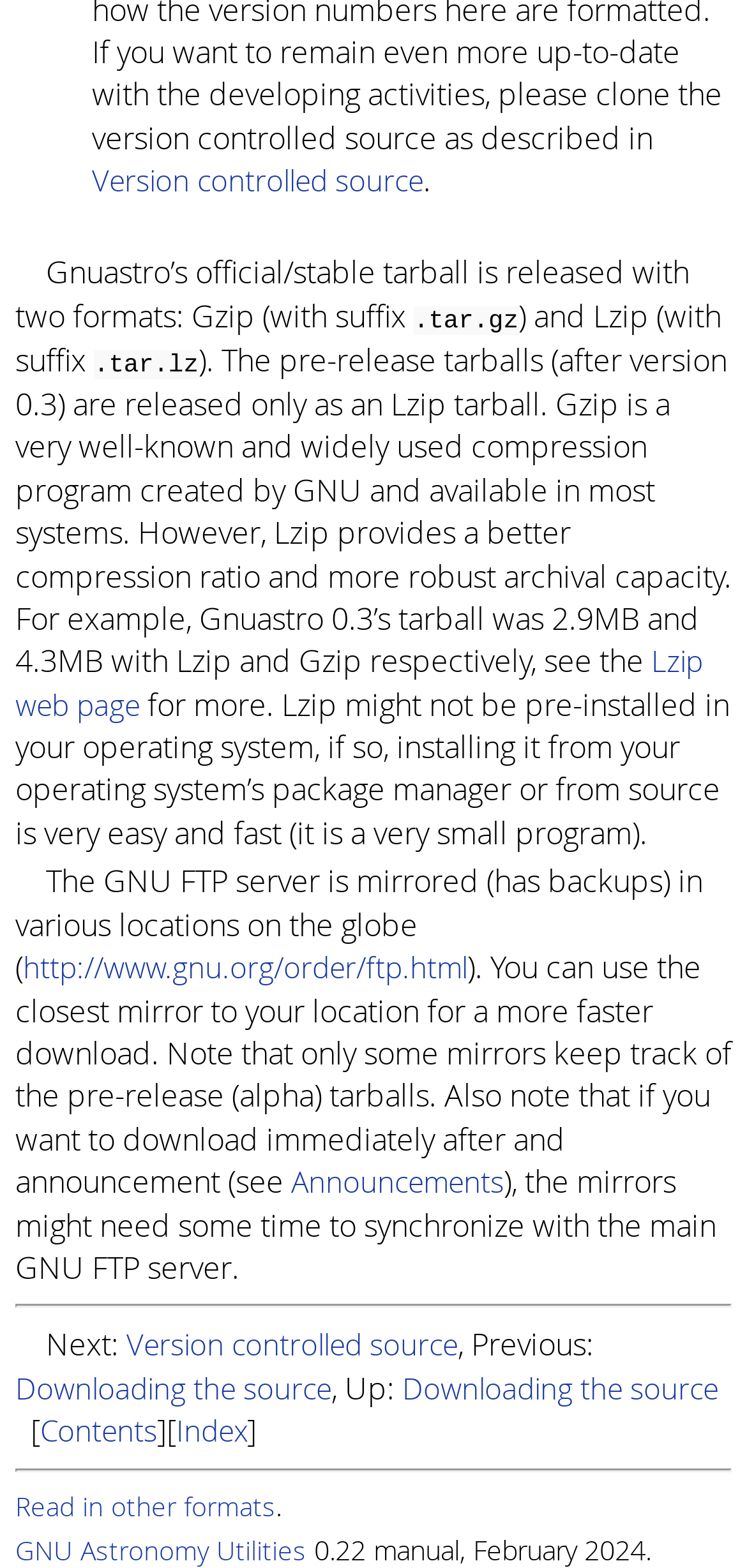Find the bounding box coordinates for the area that must be clicked to perform this action: "Click on the link to view the Version controlled source".

[0.169, 0.845, 0.613, 0.87]